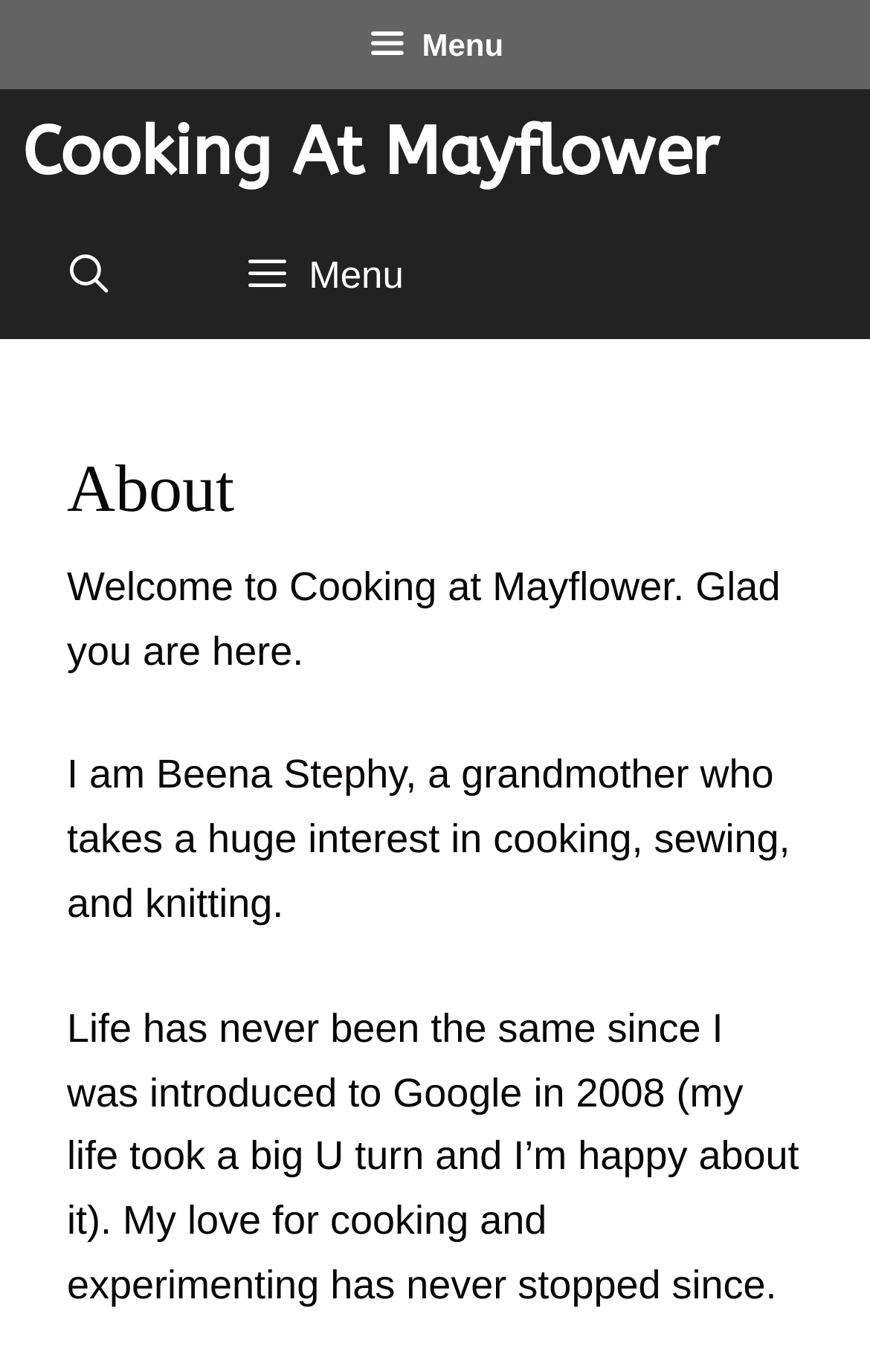Observe the image and answer the following question in detail: What is the author's interest?

The author's interest can be found in the StaticText element, which states 'I am Beena Stephy, a grandmother who takes a huge interest in cooking, sewing, and knitting'.